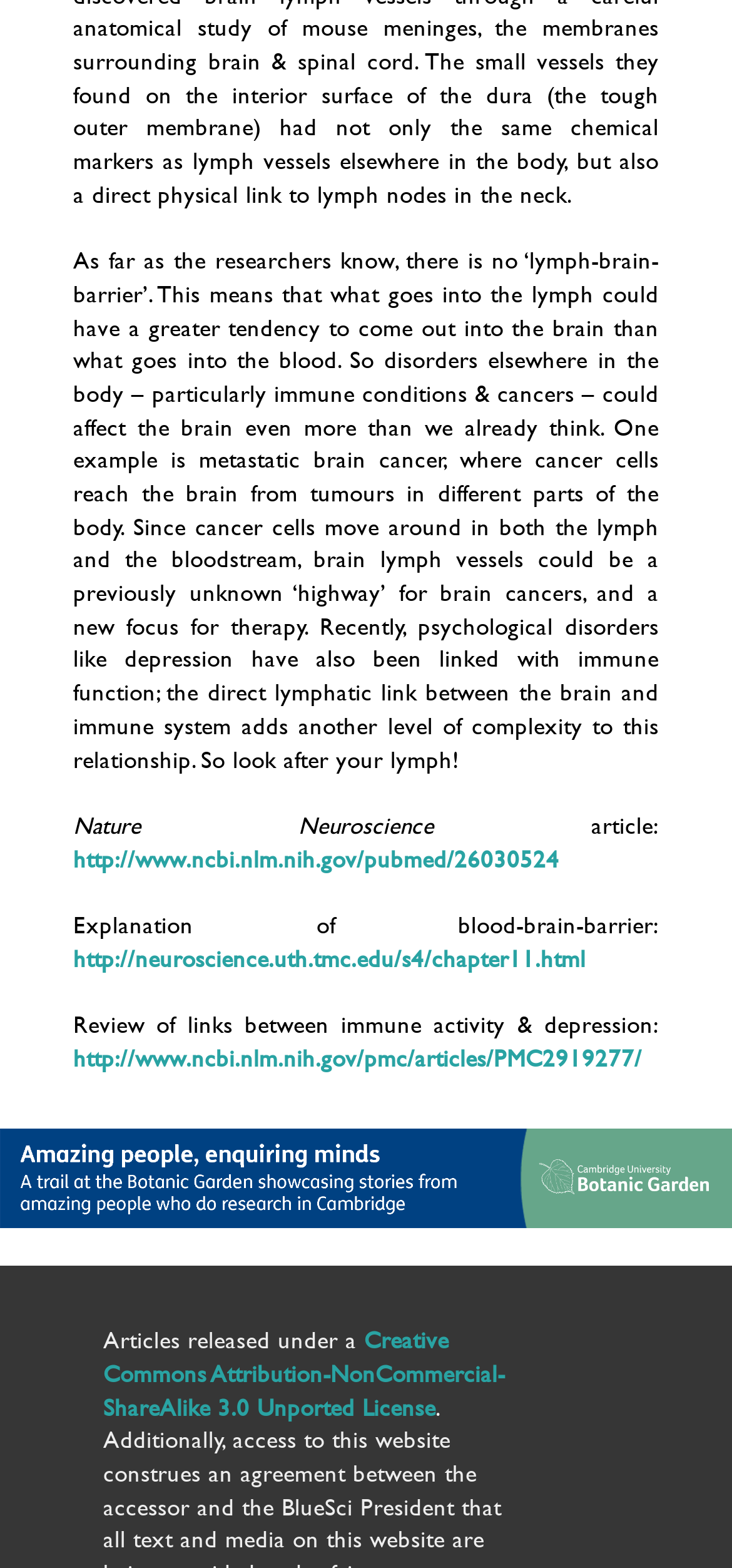Provide a short answer to the following question with just one word or phrase: What is the license under which the articles are released?

Creative Commons